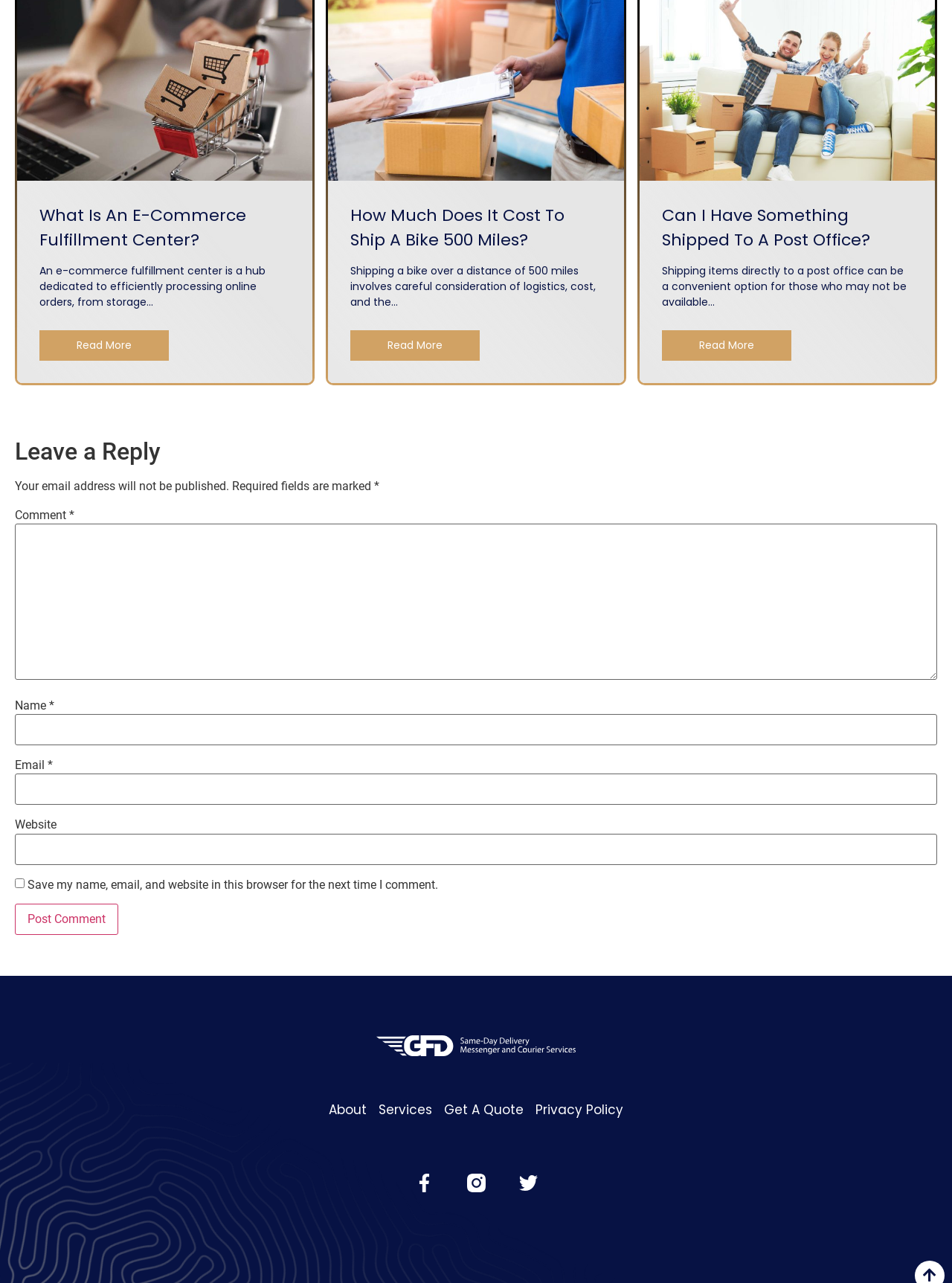Can you give a detailed response to the following question using the information from the image? What is an e-commerce fulfillment center?

Based on the webpage, an e-commerce fulfillment center is a hub dedicated to efficiently processing online orders, from storage to shipping, as described in the first paragraph.